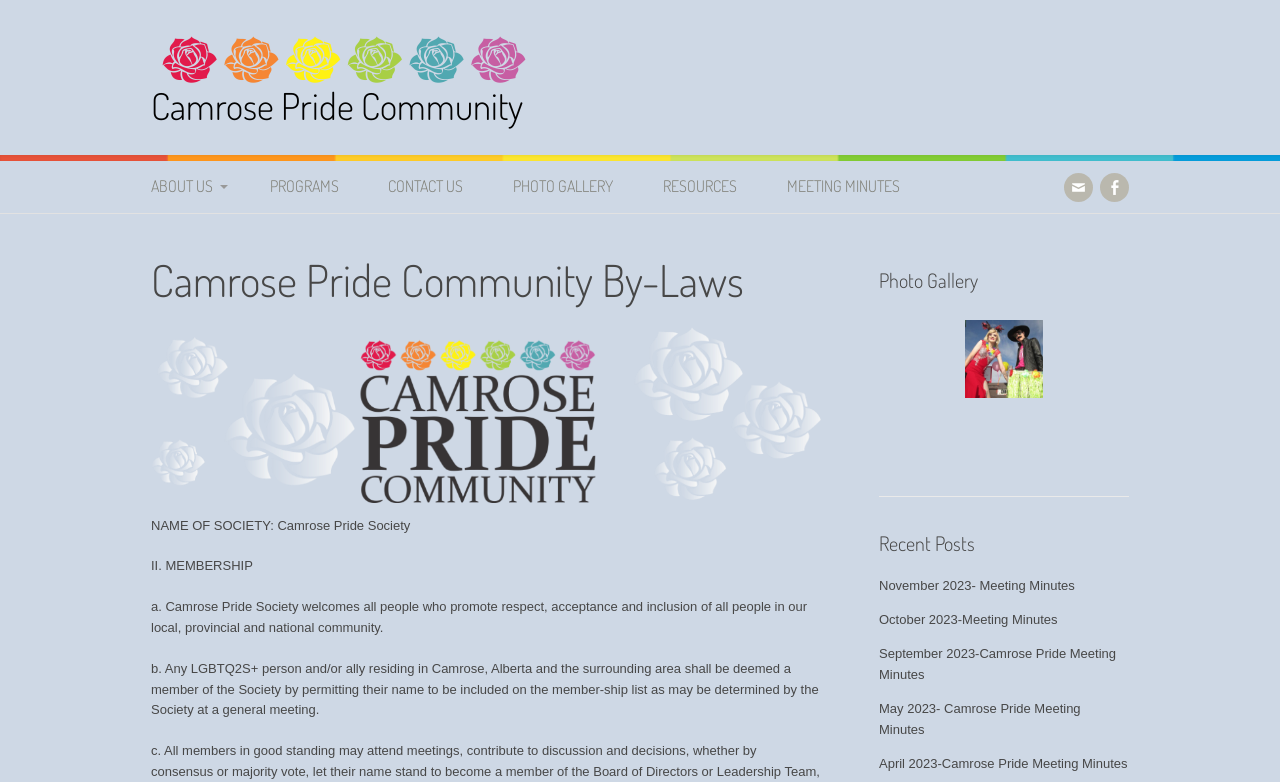What is the main title displayed on this webpage?

Camrose Pride Community By-Laws